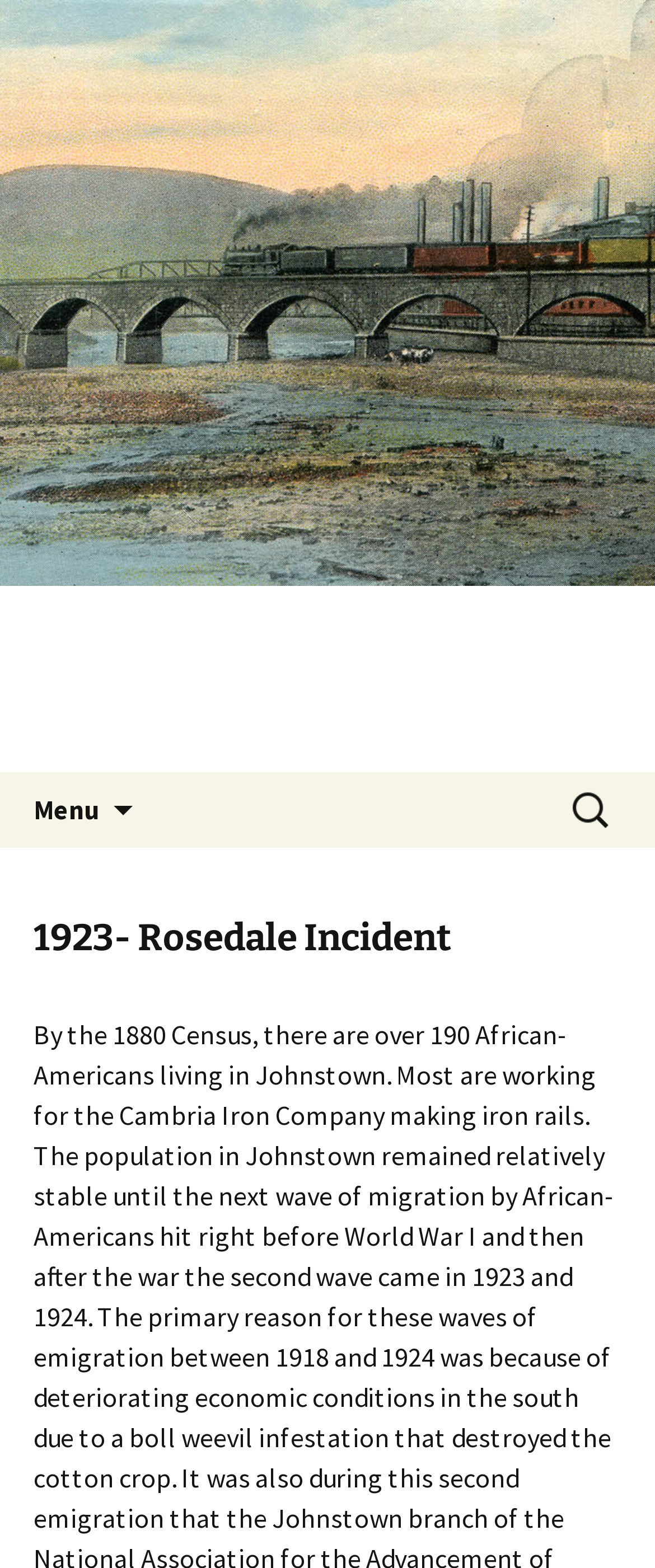Answer the question with a single word or phrase: 
Is the menu expanded?

No